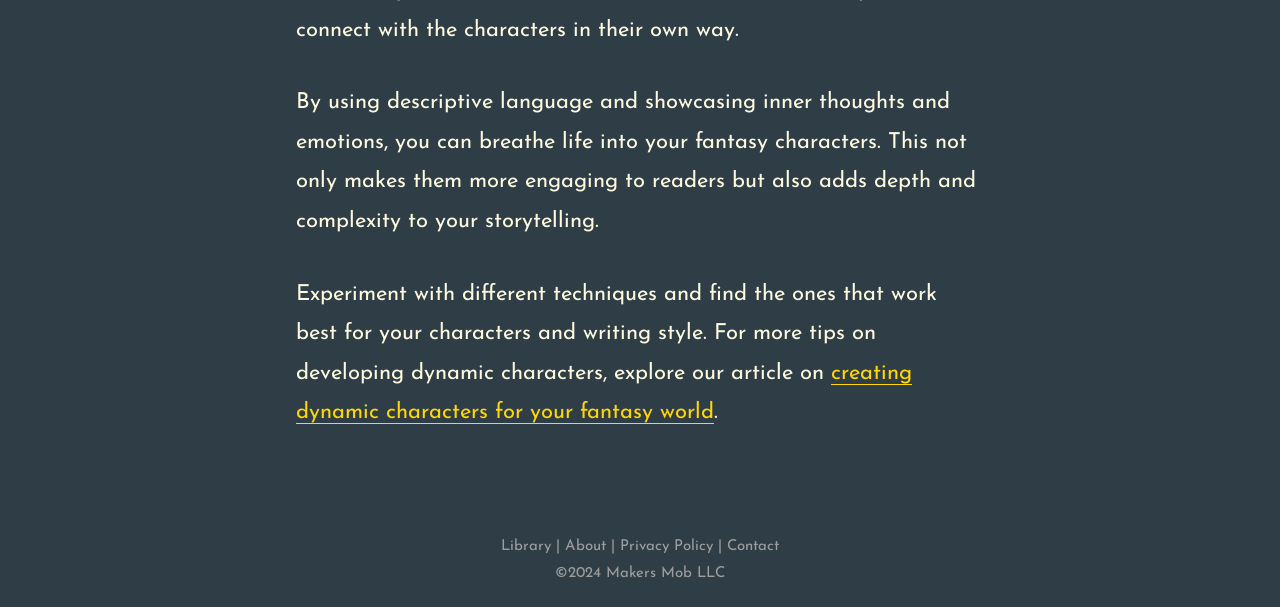What is the relationship between the article and the linked page?
Provide a thorough and detailed answer to the question.

The article mentions 'For more tips on developing dynamic characters, explore our article on...' and links to a page about 'creating dynamic characters for your fantasy world', suggesting that the linked page provides additional tips on developing characters.